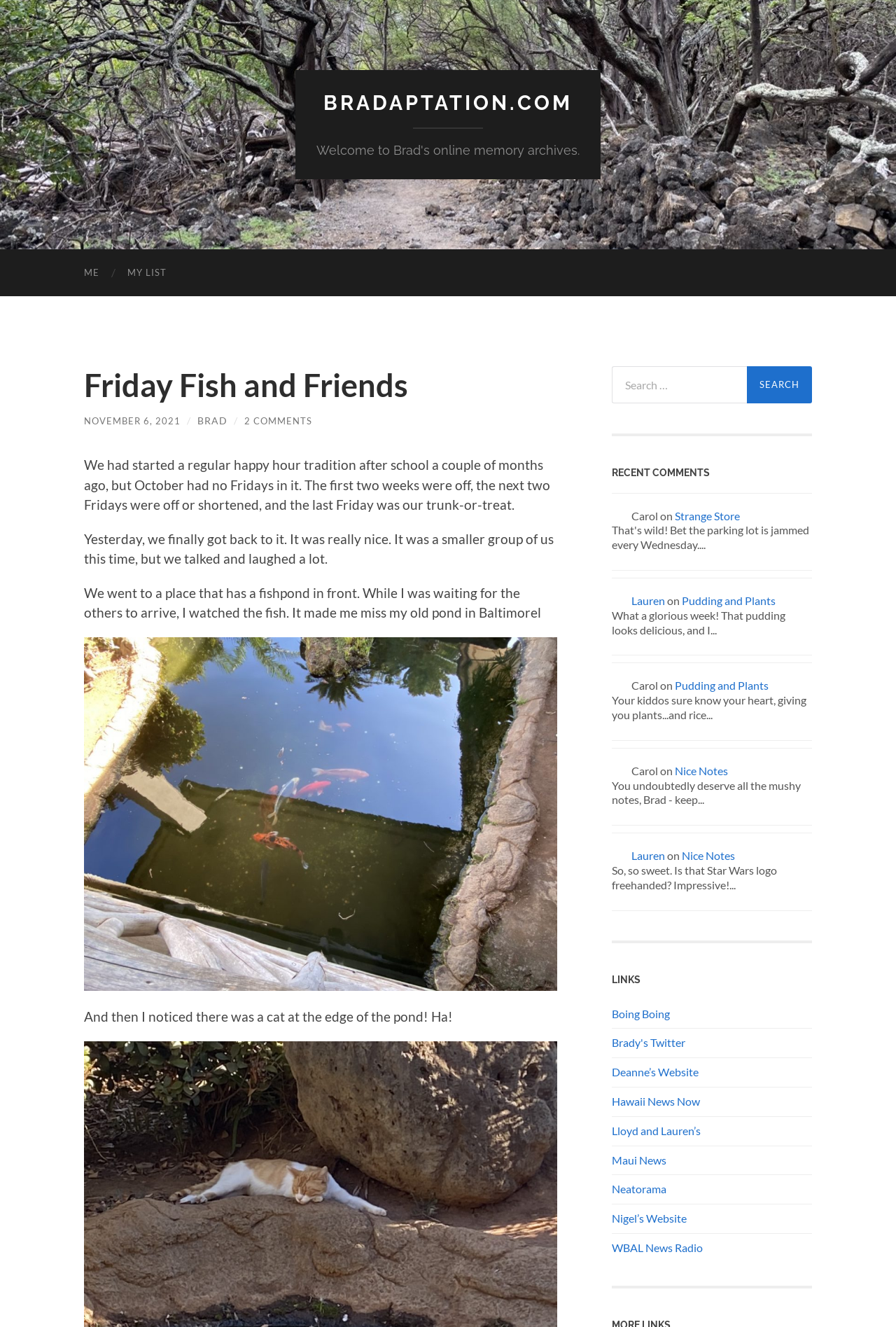Identify the bounding box coordinates of the specific part of the webpage to click to complete this instruction: "Visit Brad's website".

[0.225, 0.312, 0.259, 0.321]